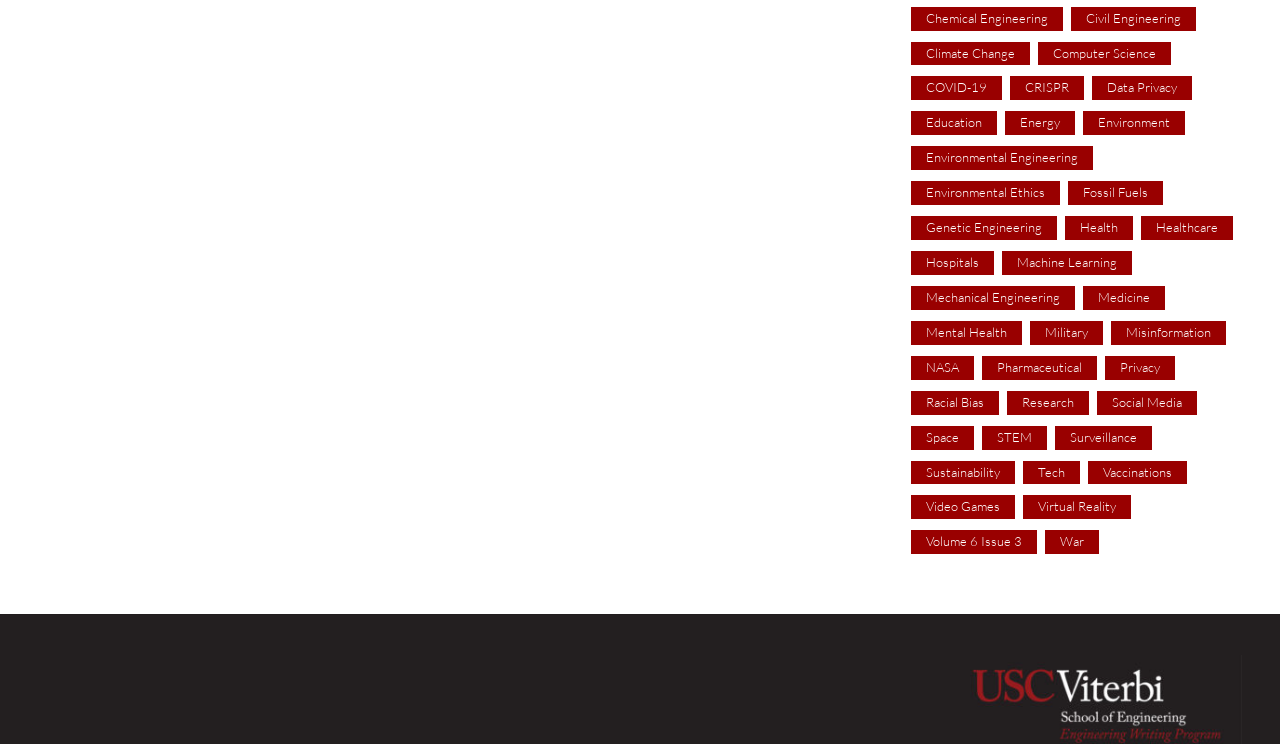Predict the bounding box coordinates of the area that should be clicked to accomplish the following instruction: "Learn about COVID-19". The bounding box coordinates should consist of four float numbers between 0 and 1, i.e., [left, top, right, bottom].

[0.711, 0.103, 0.783, 0.135]